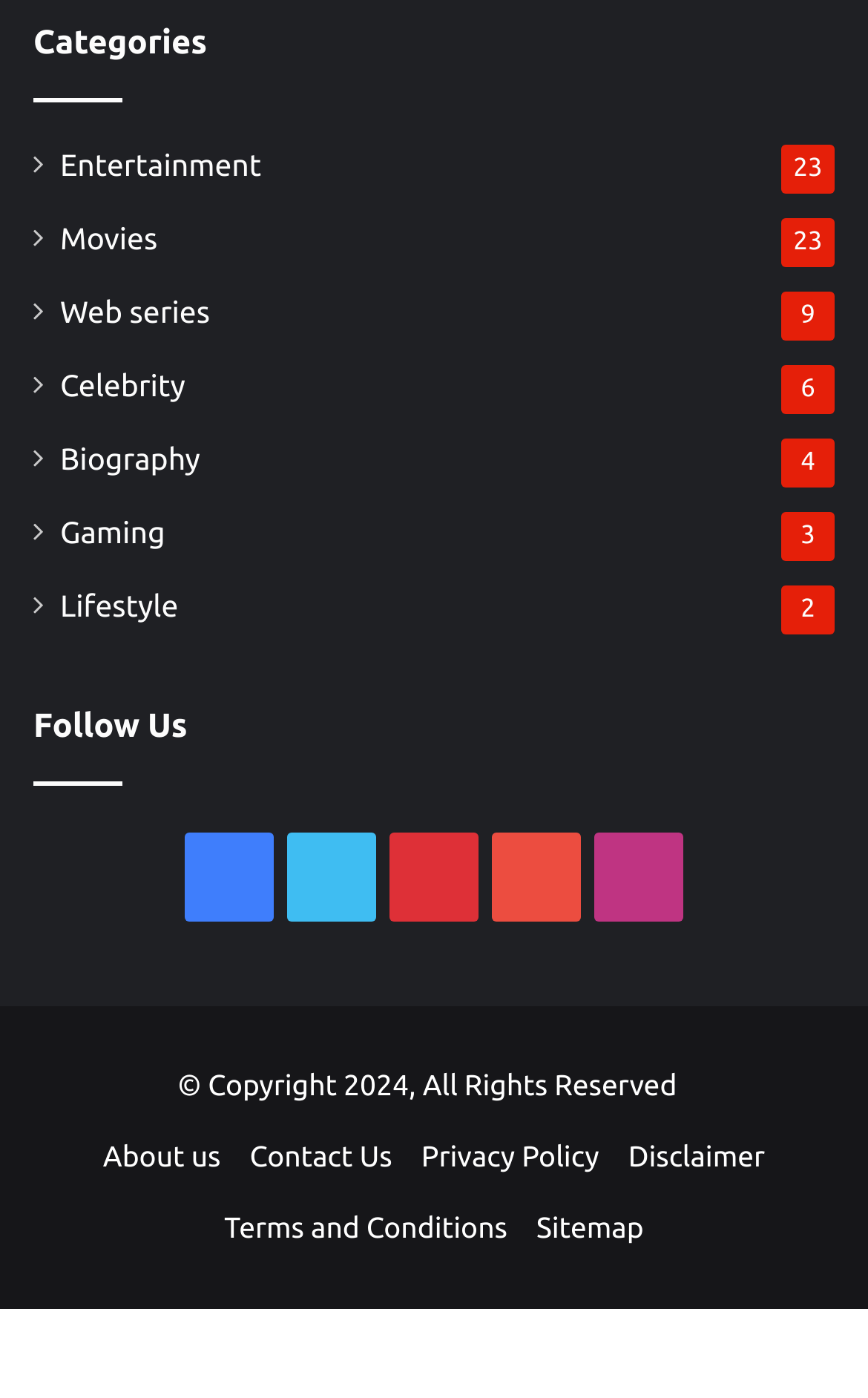What is the number next to the Movies category?
Please give a detailed and elaborate answer to the question based on the image.

I looked at the StaticText element next to the 'Movies' link and found that it displays the number '23'.